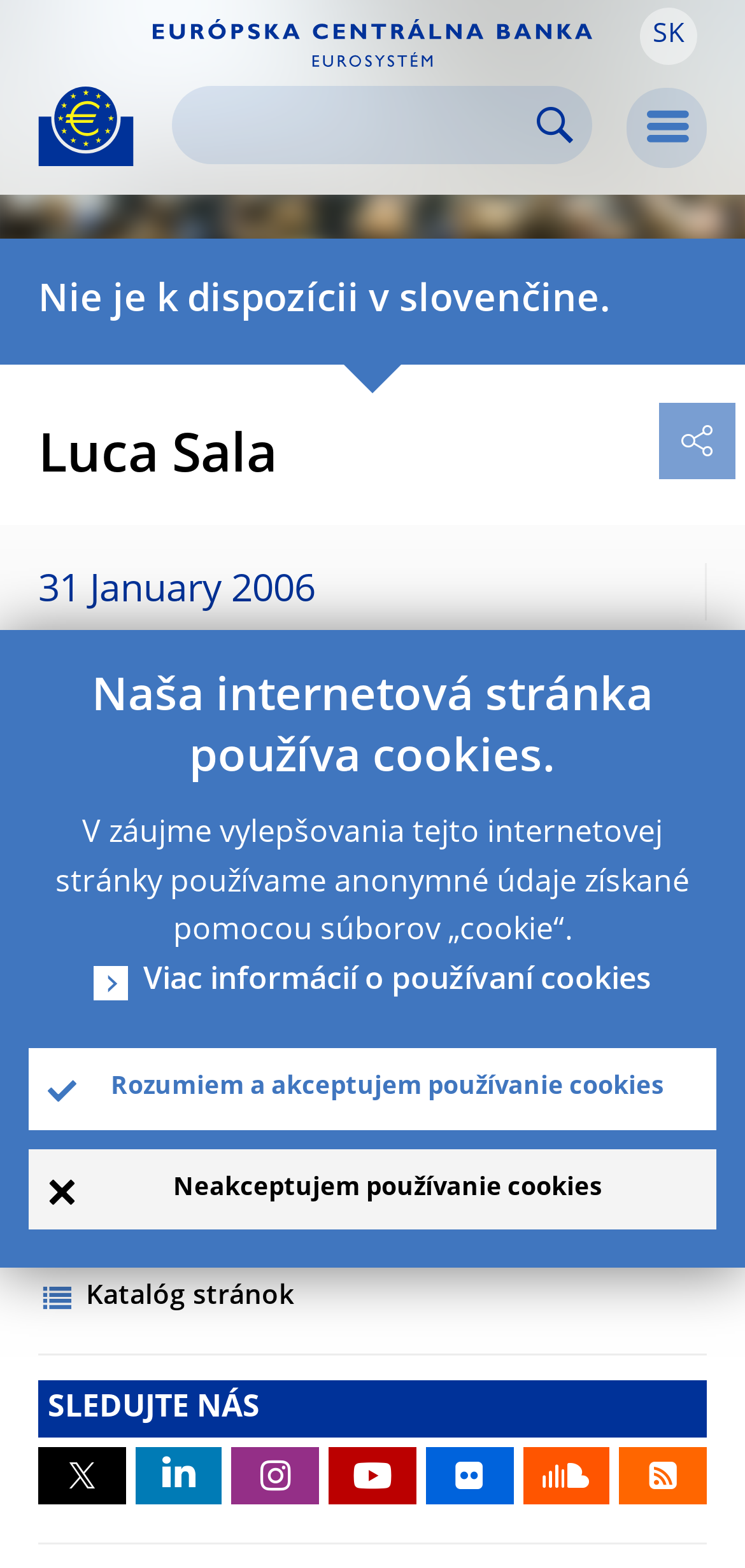Please identify the bounding box coordinates of the clickable area that will fulfill the following instruction: "Click the Share button". The coordinates should be in the format of four float numbers between 0 and 1, i.e., [left, top, right, bottom].

None